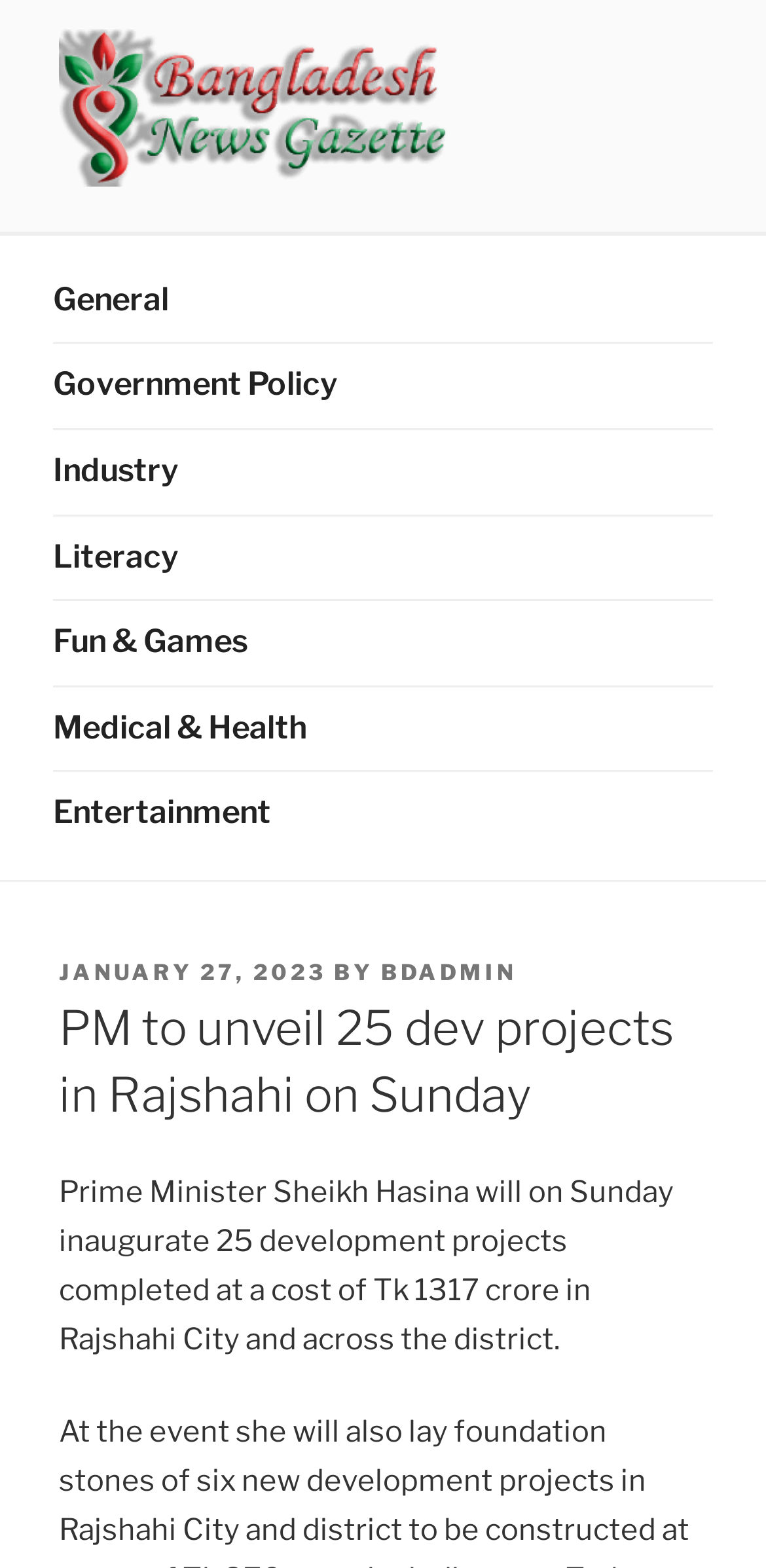Please determine the primary heading and provide its text.

PM to unveil 25 dev projects in Rajshahi on Sunday